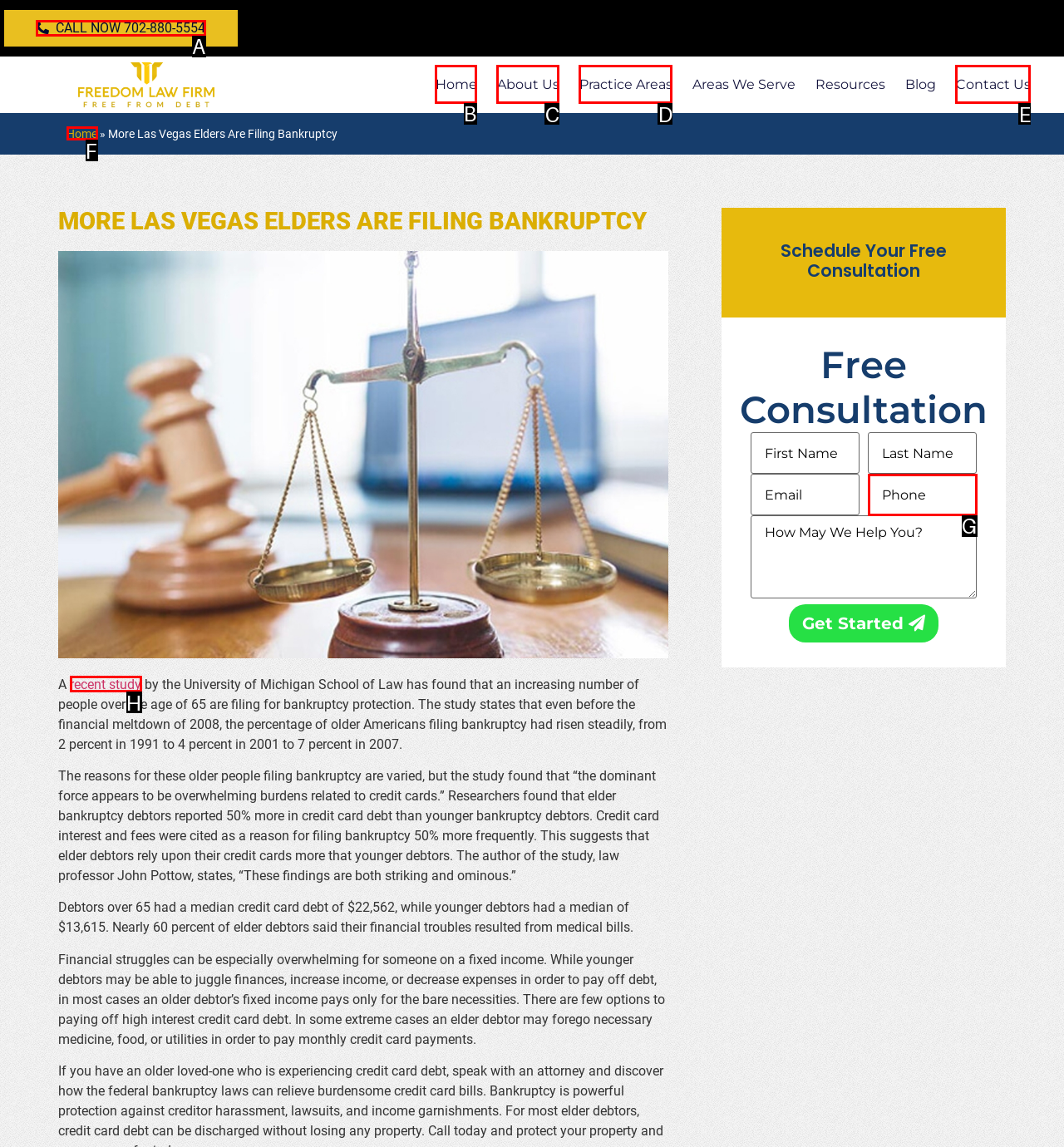Indicate the HTML element to be clicked to accomplish this task: Click Home Respond using the letter of the correct option.

B